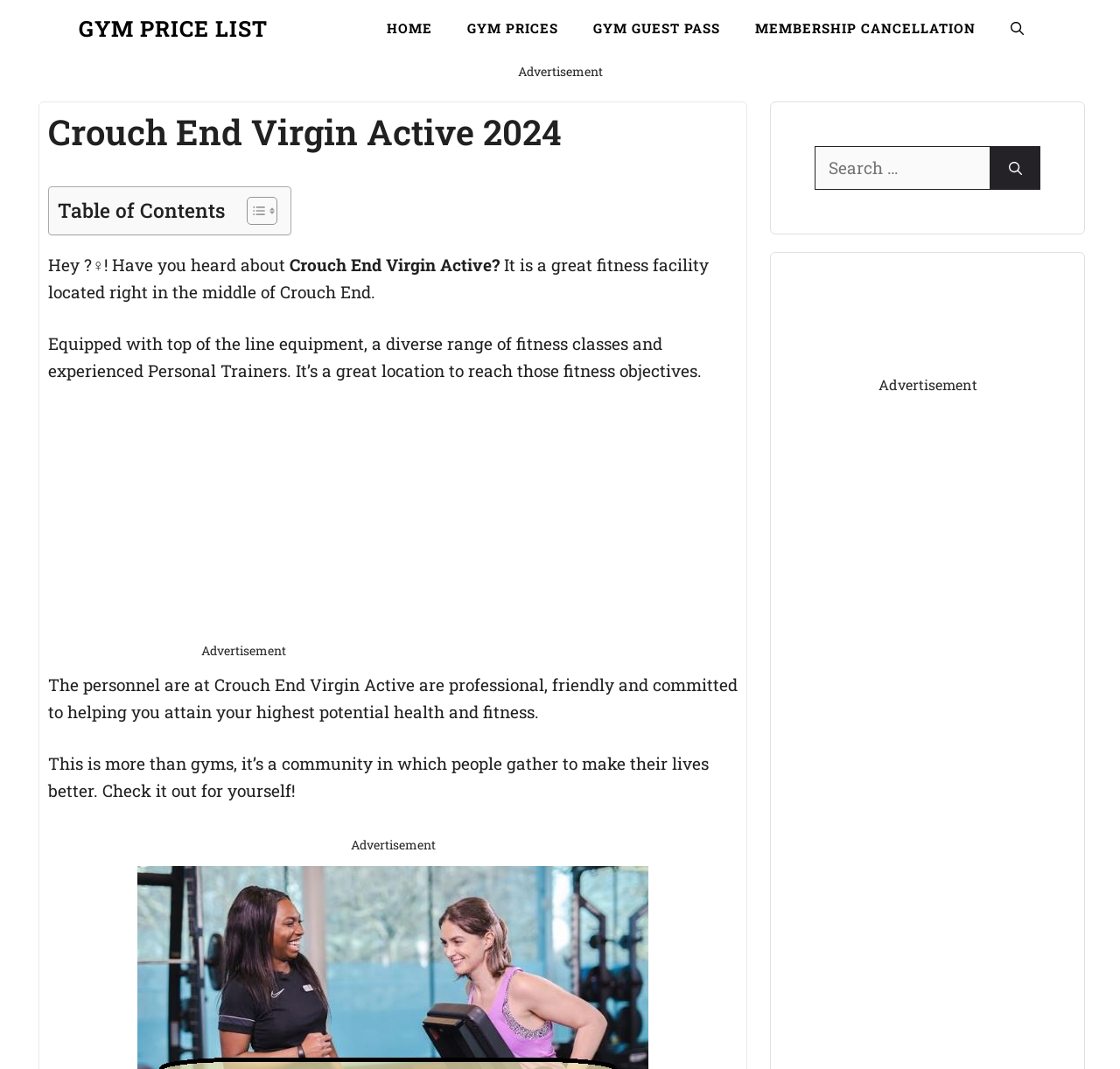Please determine the bounding box coordinates of the area that needs to be clicked to complete this task: 'Click the HOME link'. The coordinates must be four float numbers between 0 and 1, formatted as [left, top, right, bottom].

None